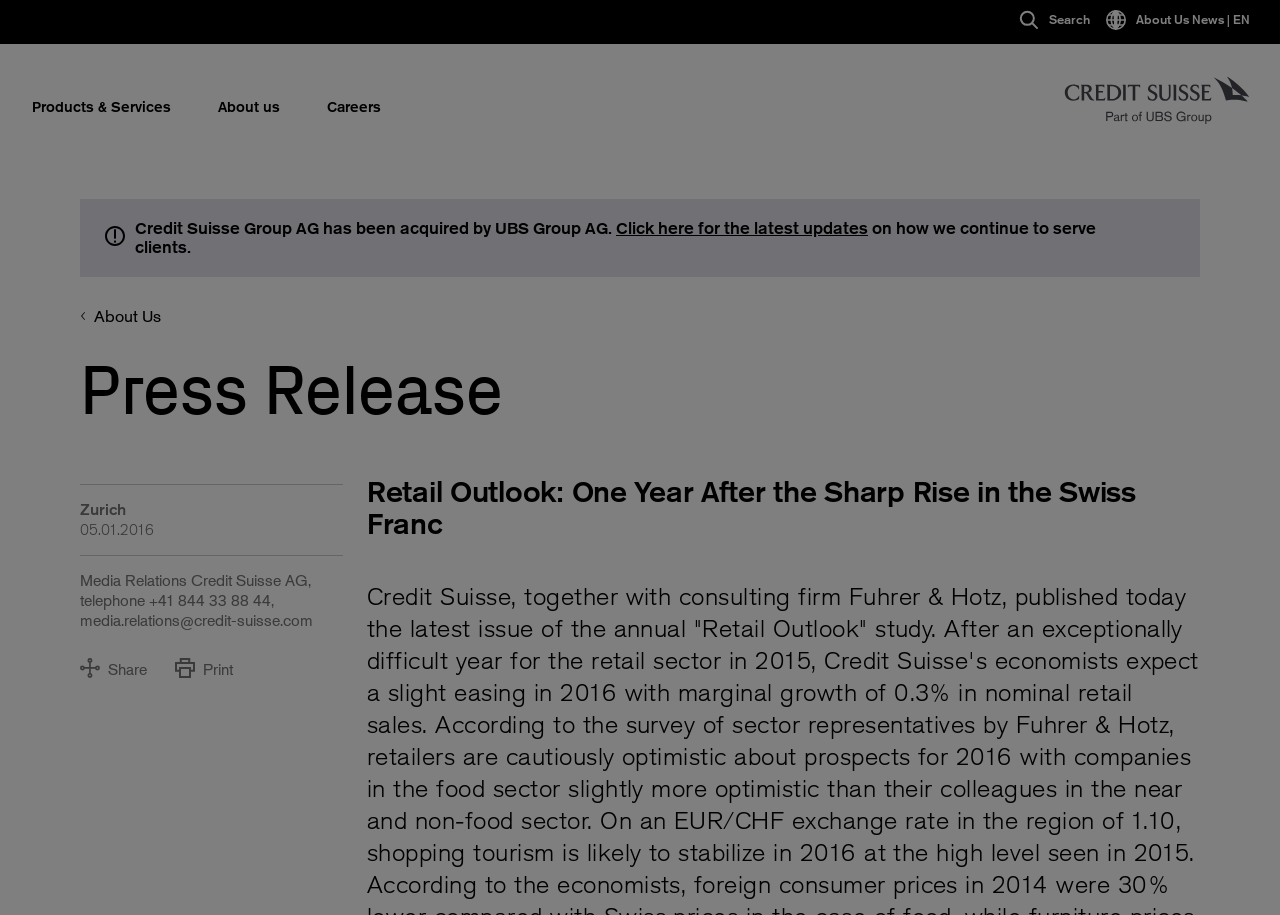Determine the bounding box coordinates for the area you should click to complete the following instruction: "Search".

[0.796, 0.011, 0.852, 0.033]